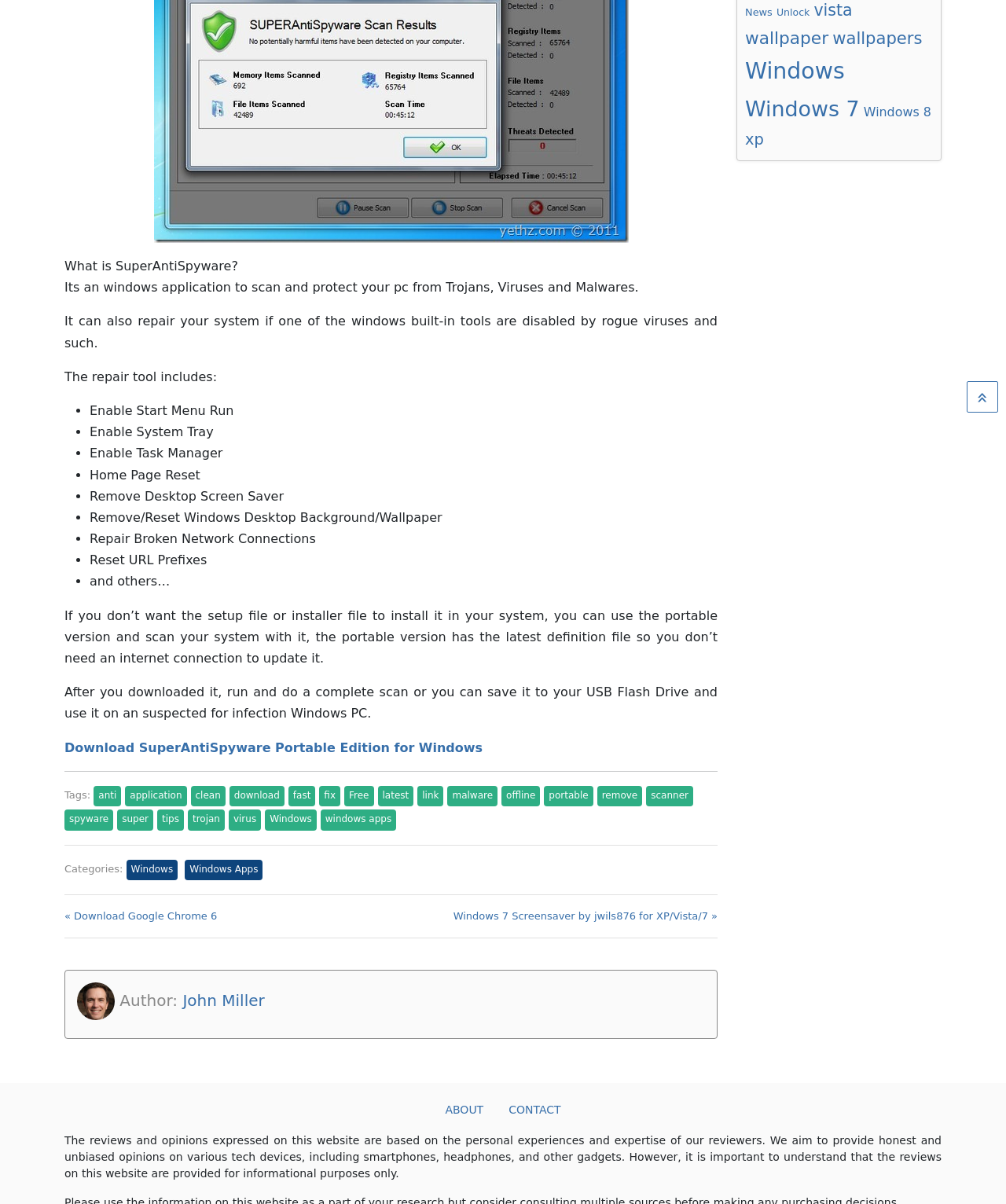Bounding box coordinates are specified in the format (top-left x, top-left y, bottom-right x, bottom-right y). All values are floating point numbers bounded between 0 and 1. Please provide the bounding box coordinate of the region this sentence describes: Contact

[0.493, 0.91, 0.57, 0.934]